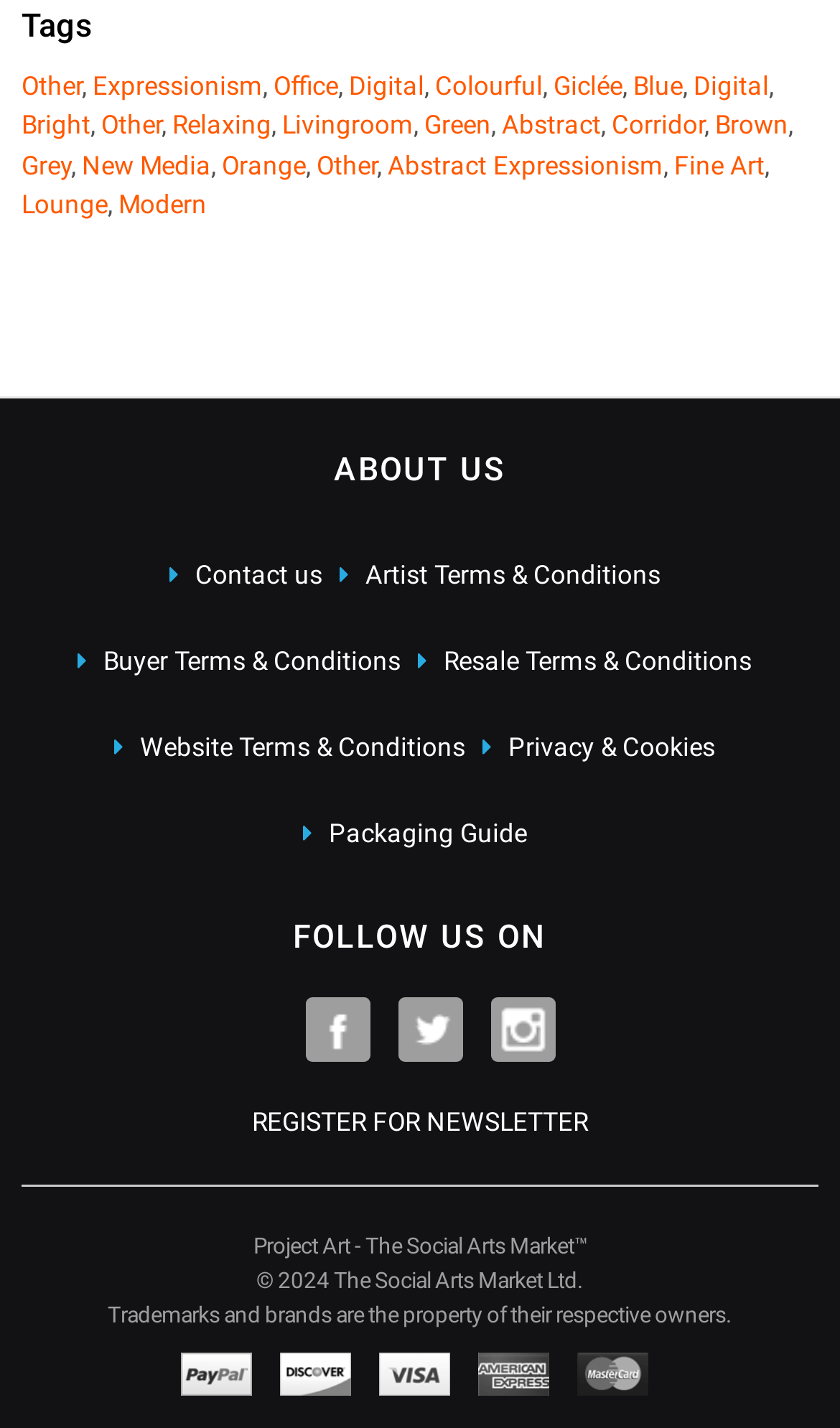Pinpoint the bounding box coordinates of the element you need to click to execute the following instruction: "Click on the 'Expressionism' tag". The bounding box should be represented by four float numbers between 0 and 1, in the format [left, top, right, bottom].

[0.103, 0.049, 0.313, 0.07]